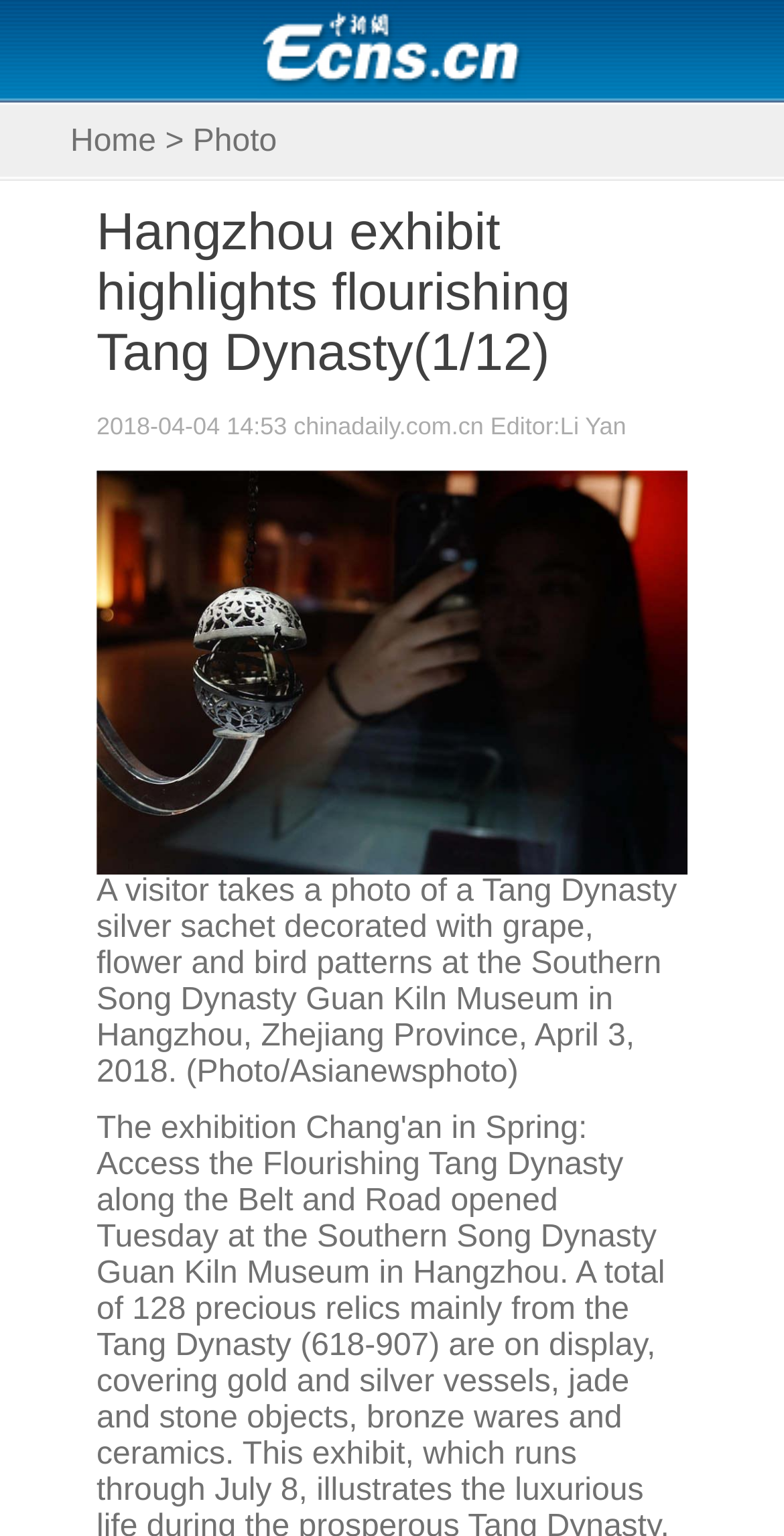Provide a single word or phrase to answer the given question: 
What is the date of the news article?

2018-04-04